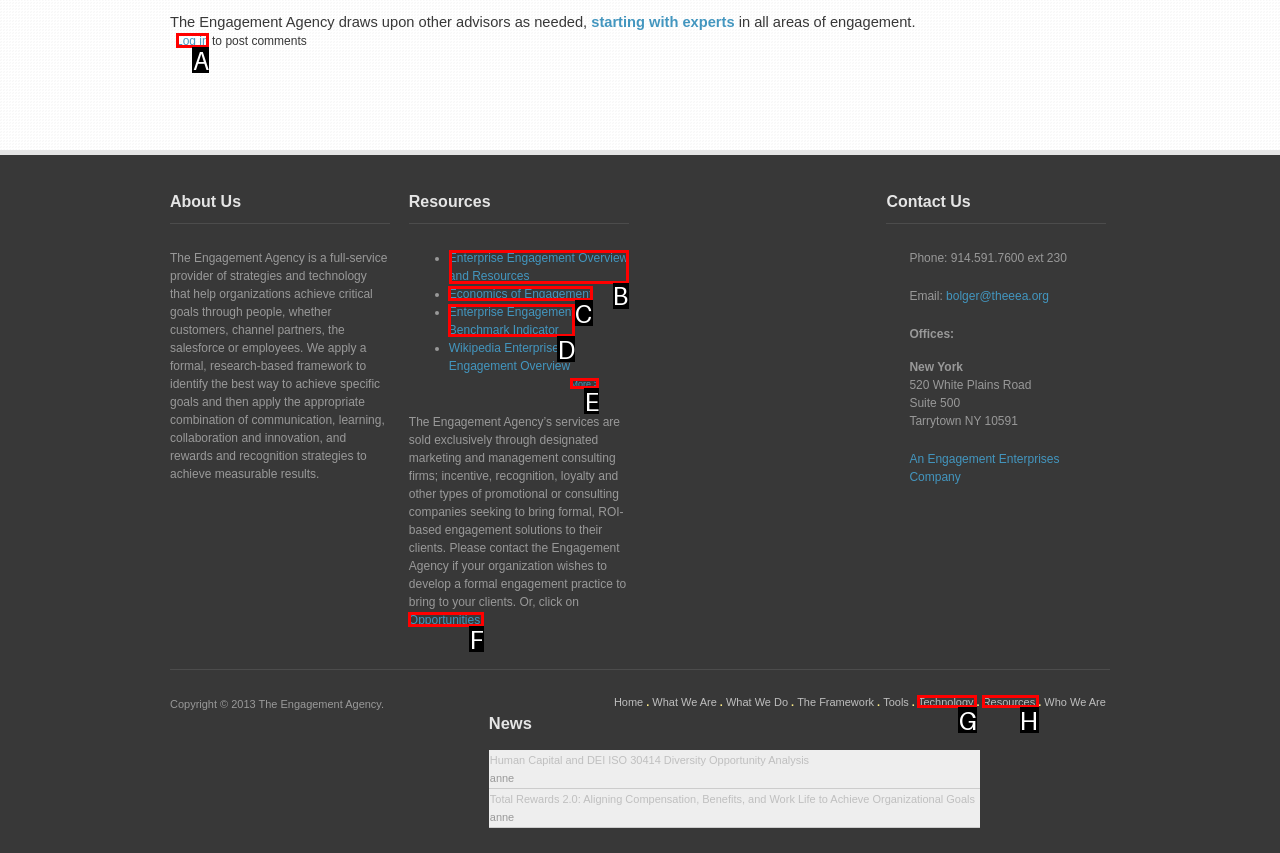Select the letter of the element you need to click to complete this task: visit 'Enterprise Engagement Overview and Resources'
Answer using the letter from the specified choices.

B